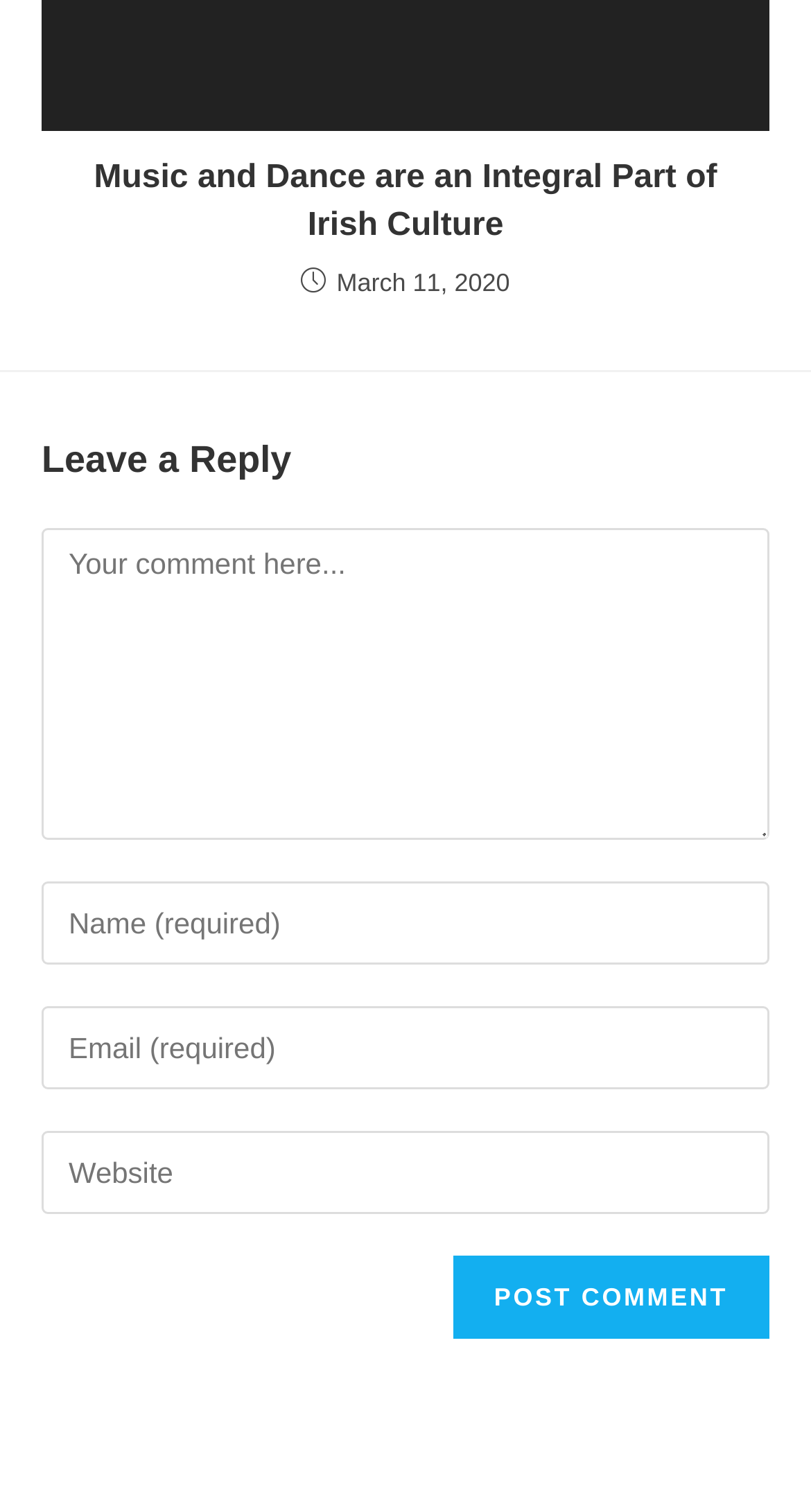Please give a concise answer to this question using a single word or phrase: 
How many textboxes are required to comment?

2